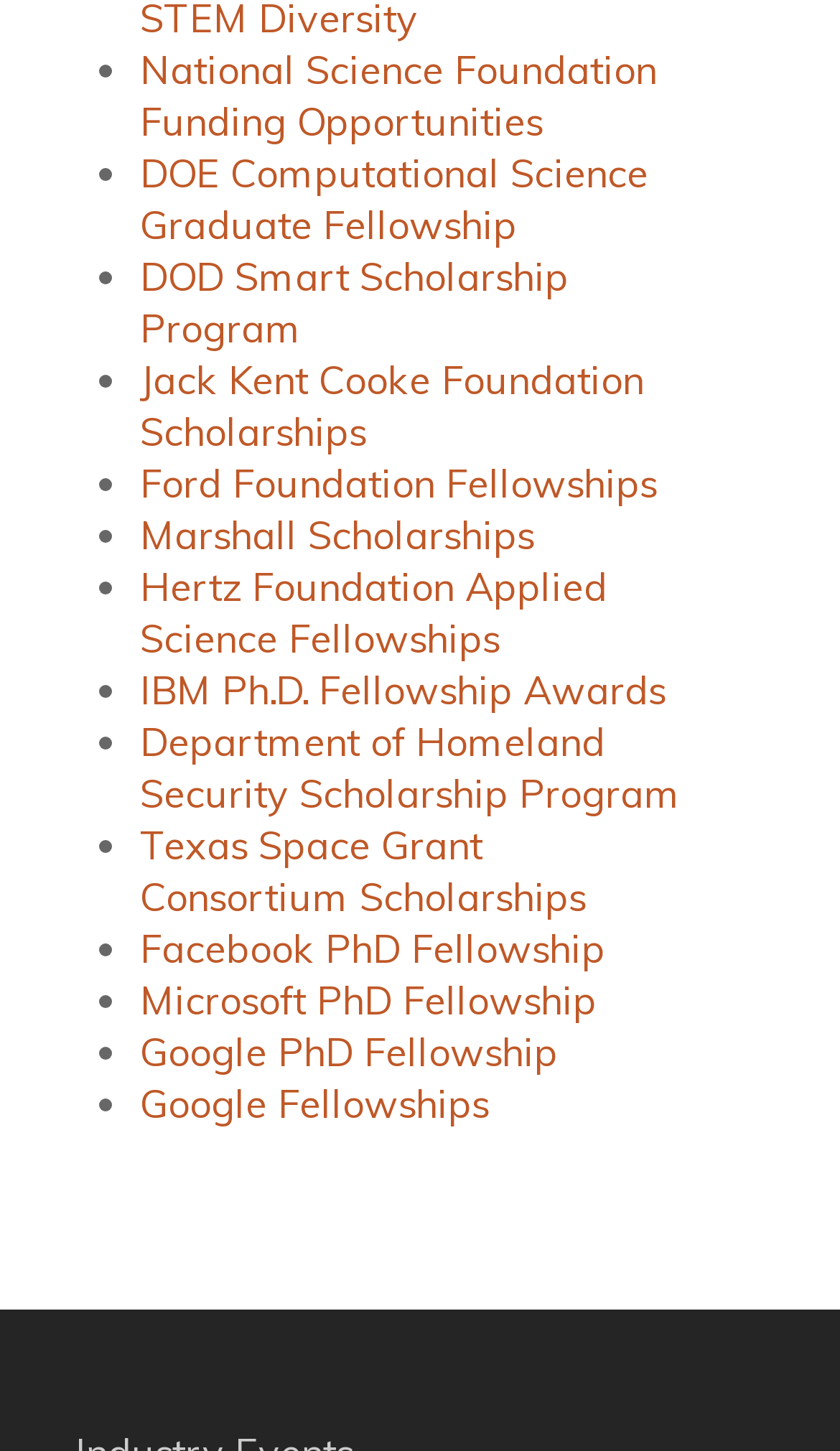Please determine the bounding box coordinates of the element's region to click for the following instruction: "Explore Ford Foundation Fellowships".

[0.167, 0.317, 0.782, 0.351]